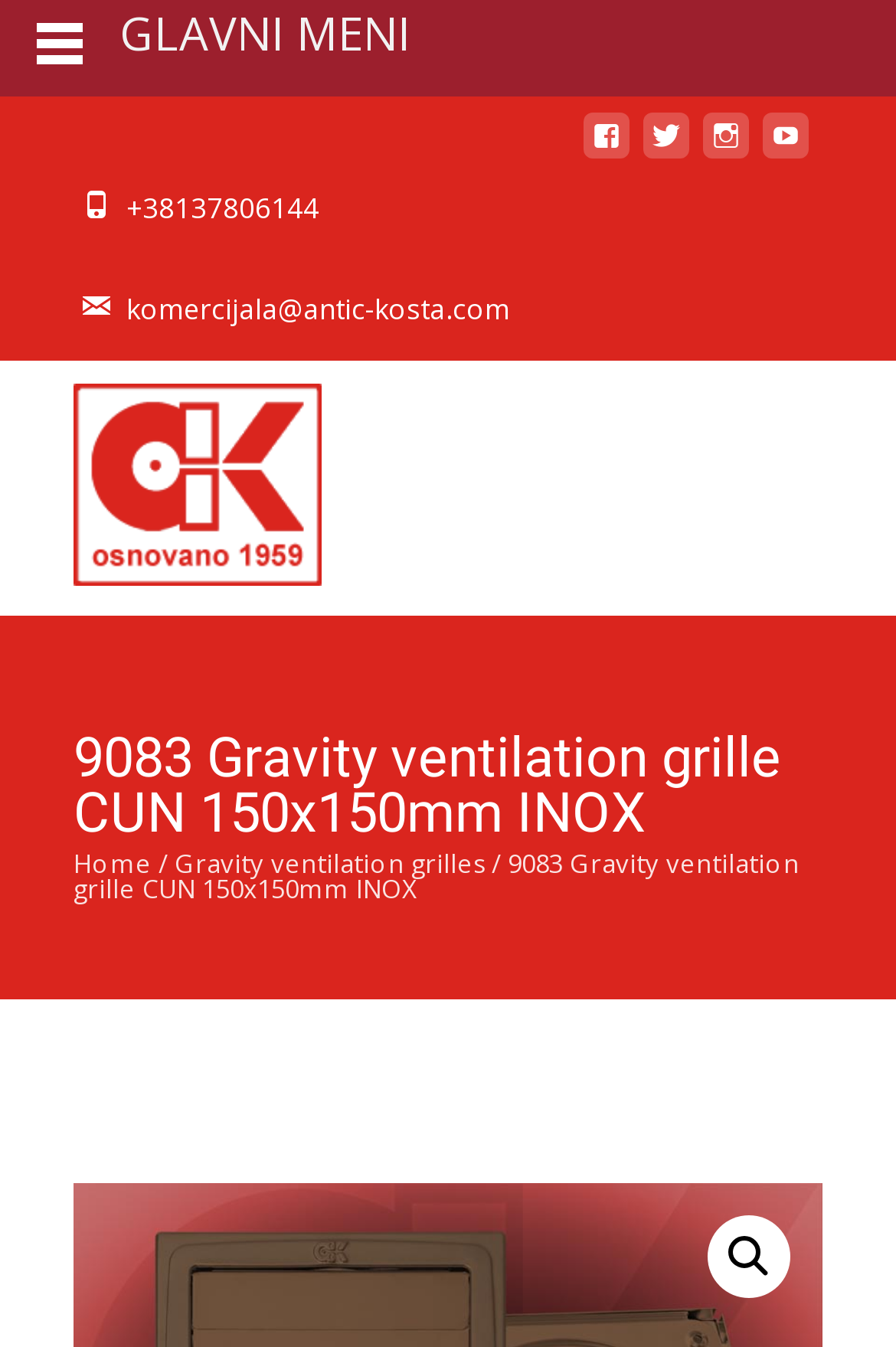Indicate the bounding box coordinates of the clickable region to achieve the following instruction: "view menu."

[0.133, 0.015, 0.285, 0.049]